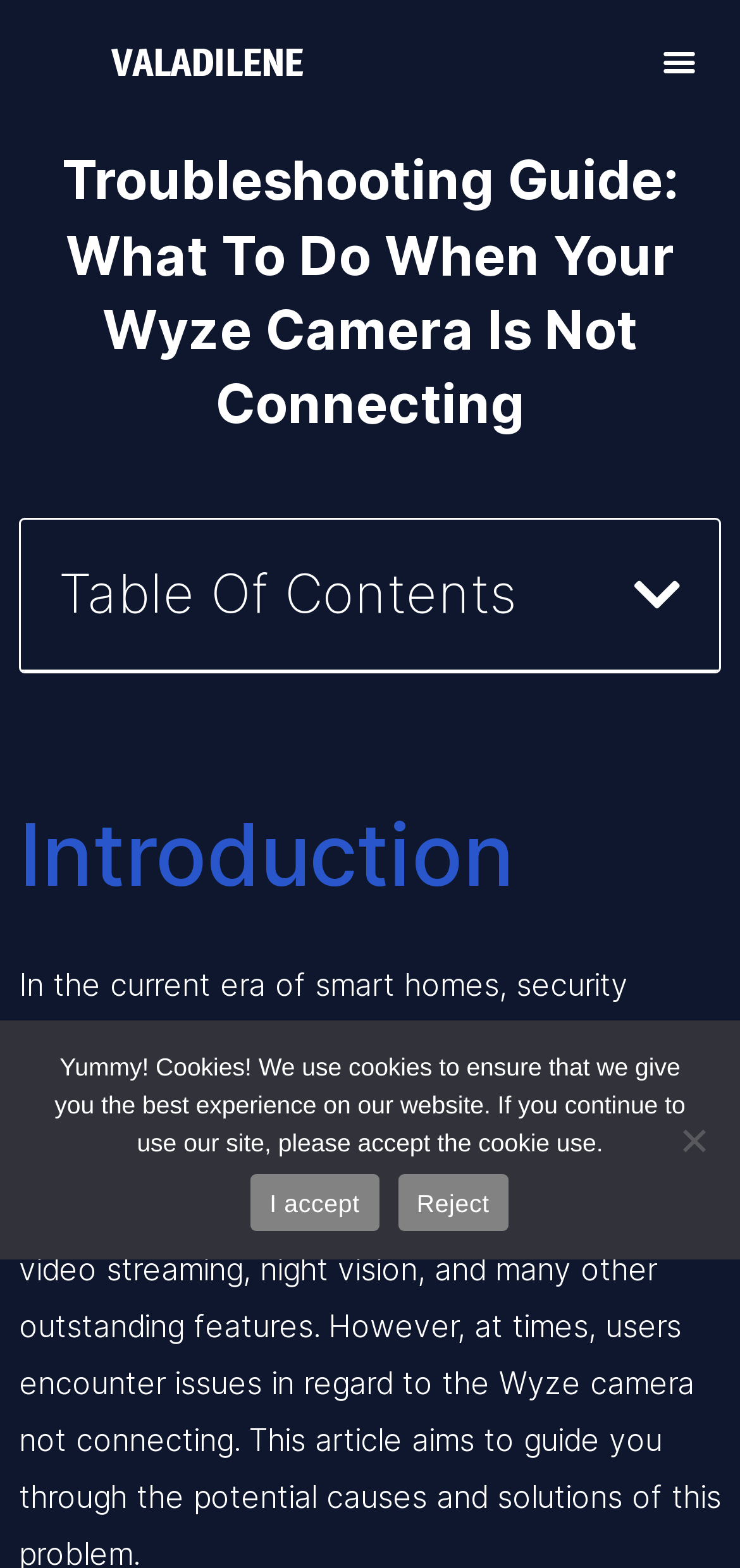Based on the description "Cart: 0 items $0.00 2", find the bounding box of the specified UI element.

None